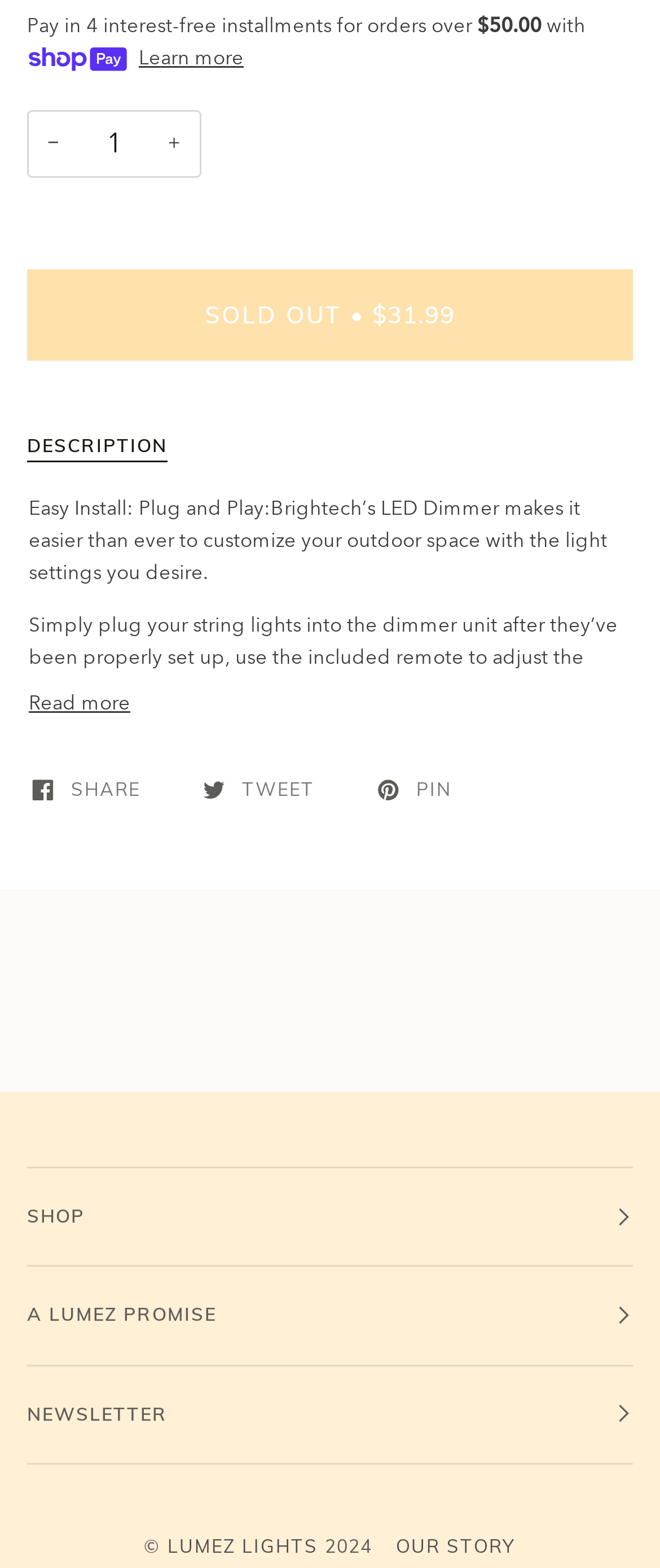Bounding box coordinates are specified in the format (top-left x, top-left y, bottom-right x, bottom-right y). All values are floating point numbers bounded between 0 and 1. Please provide the bounding box coordinate of the region this sentence describes: title="The Ghostriders"

None